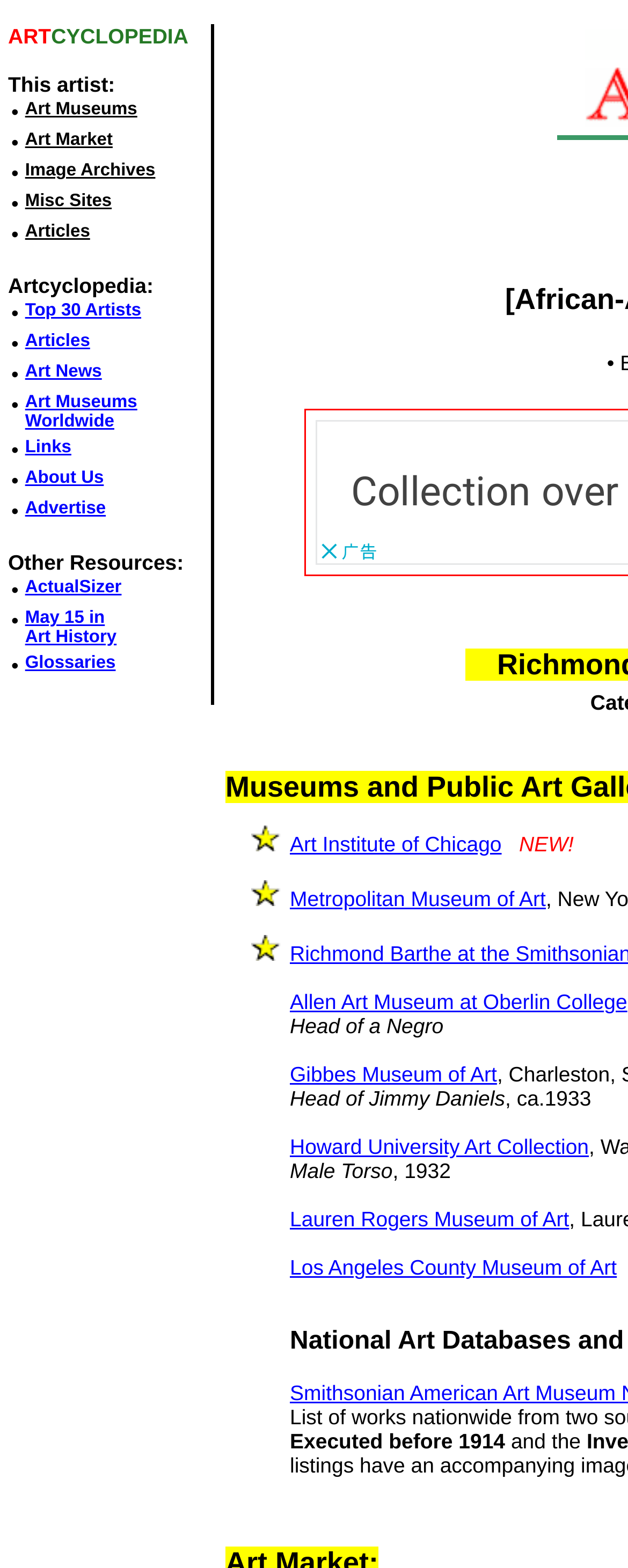Please identify the bounding box coordinates of the clickable region that I should interact with to perform the following instruction: "View the image of Head of a Negro". The coordinates should be expressed as four float numbers between 0 and 1, i.e., [left, top, right, bottom].

[0.462, 0.647, 0.706, 0.662]